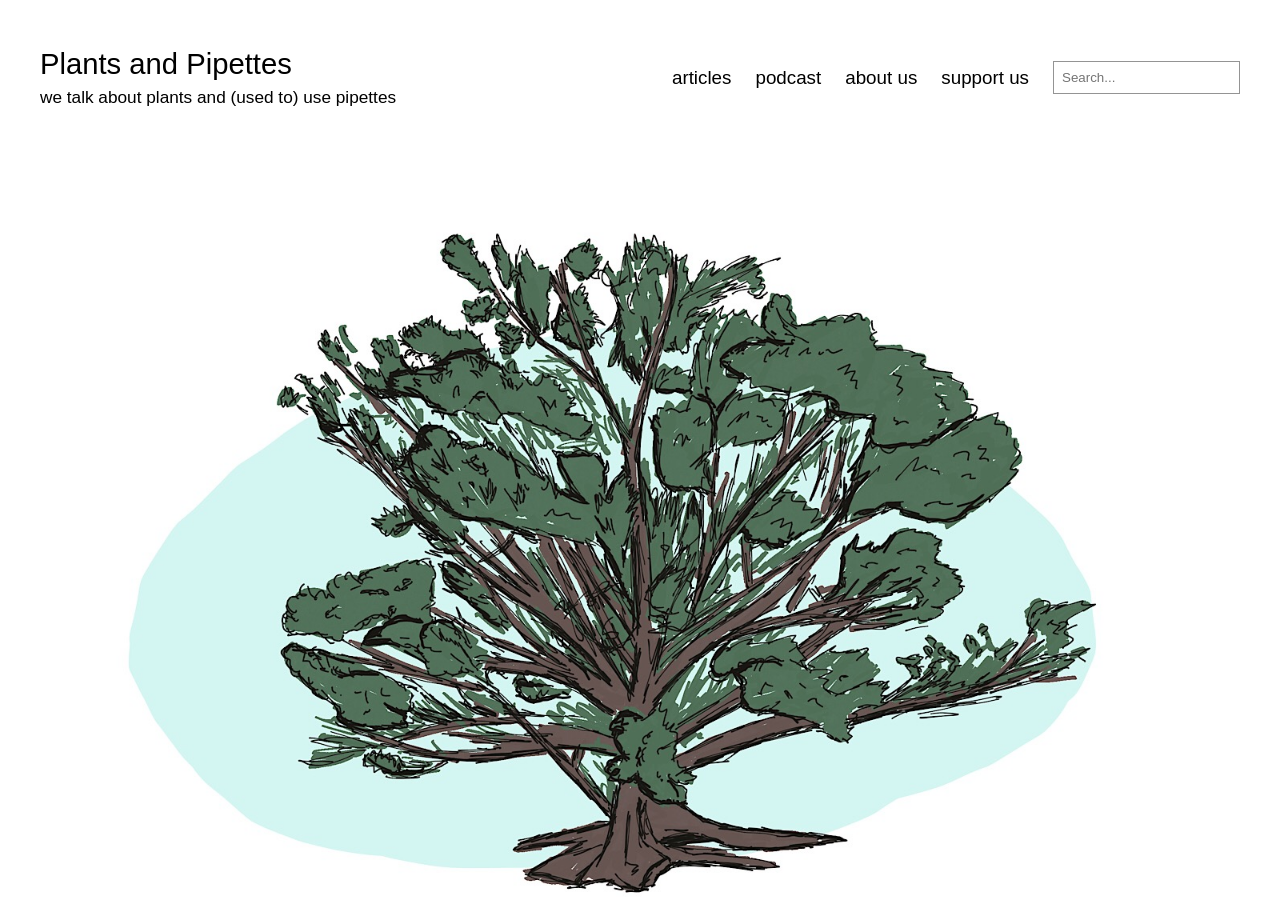Please determine the bounding box coordinates for the element with the description: "name="s" placeholder="Search..."".

[0.823, 0.068, 0.969, 0.105]